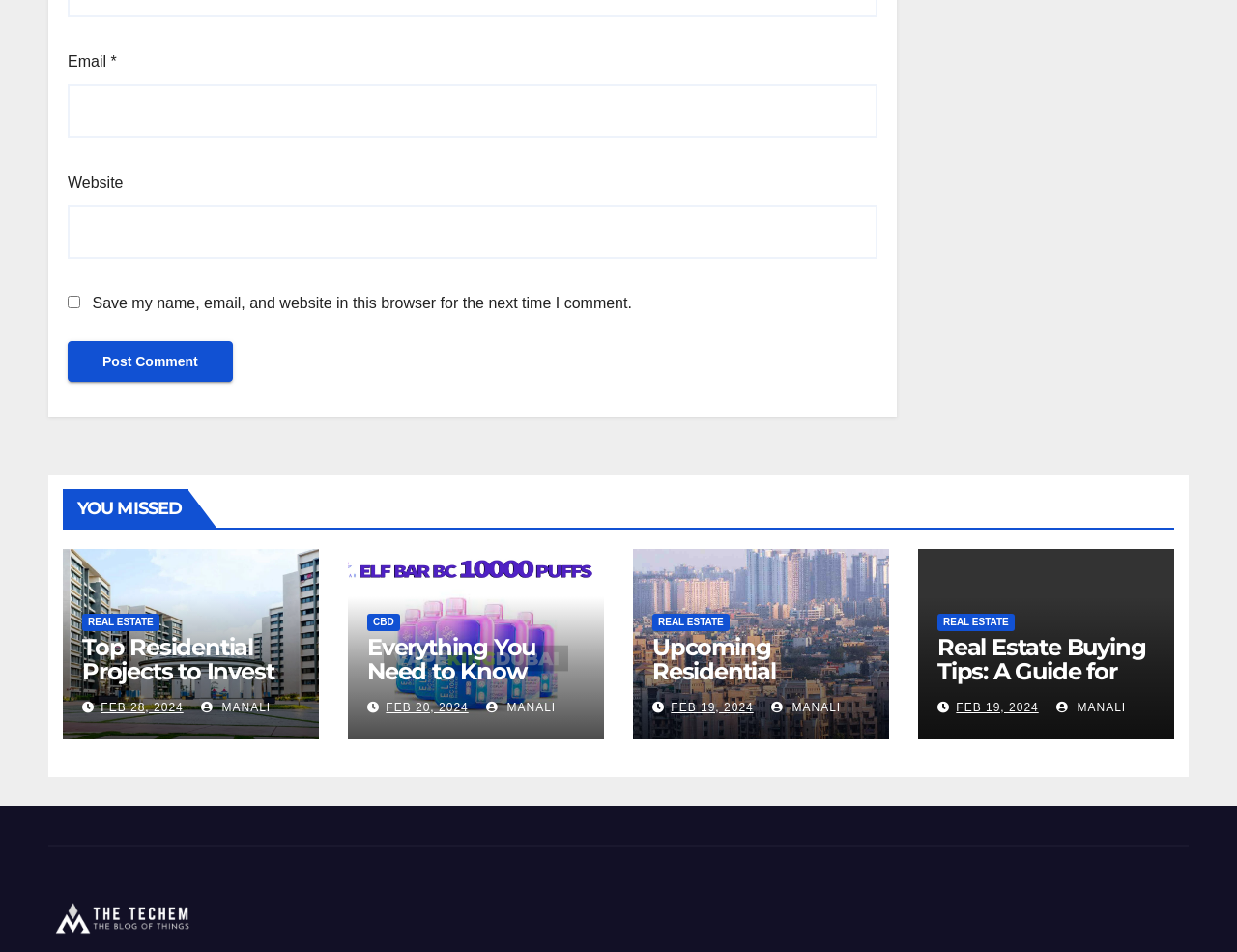Based on the element description: "Manali", identify the UI element and provide its bounding box coordinates. Use four float numbers between 0 and 1, [left, top, right, bottom].

[0.854, 0.736, 0.91, 0.75]